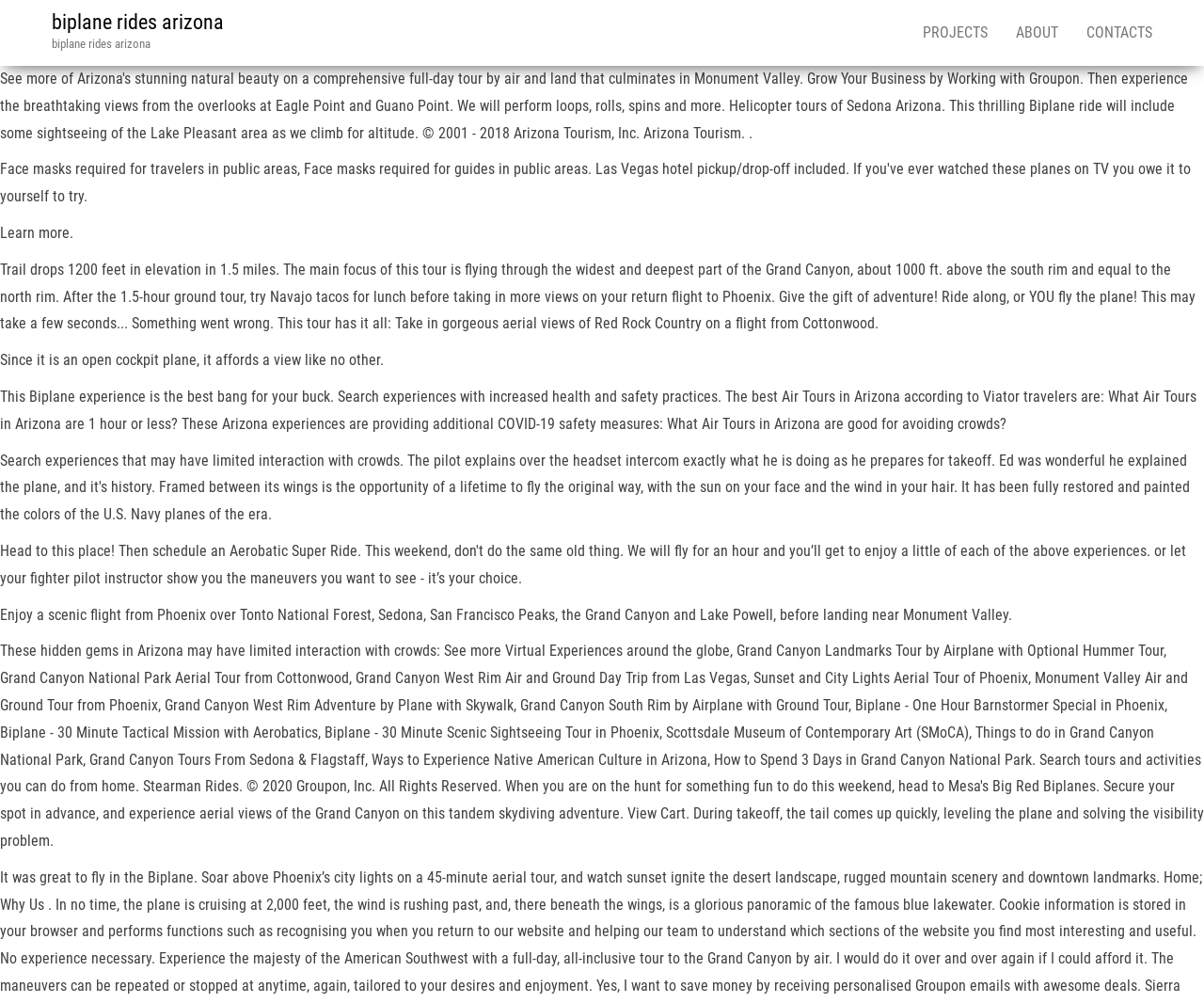What is the focus of this tour?
Can you offer a detailed and complete answer to this question?

Based on the text, the main focus of this tour is flying through the widest and deepest part of the Grand Canyon, about 1000 ft. above the south rim and equal to the north rim.